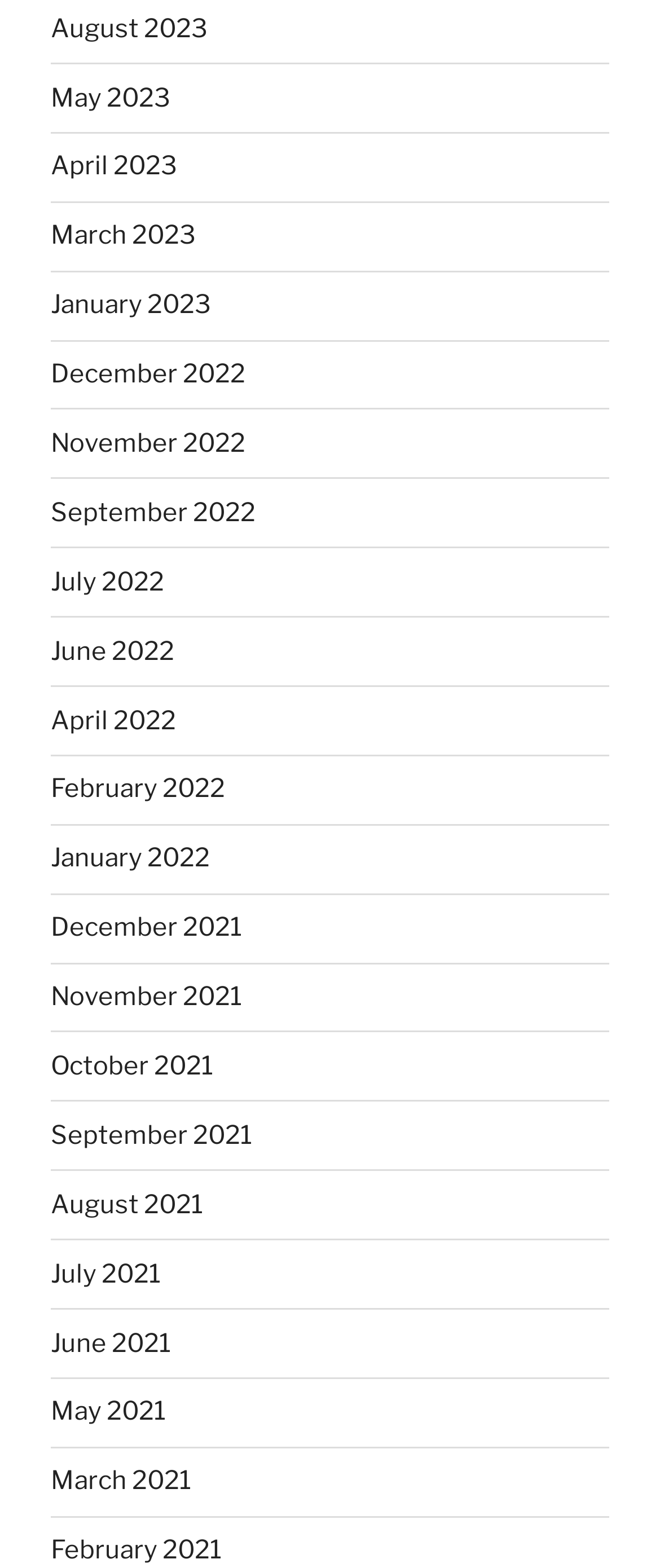Find the bounding box coordinates for the area that should be clicked to accomplish the instruction: "view August 2023".

[0.077, 0.008, 0.315, 0.028]